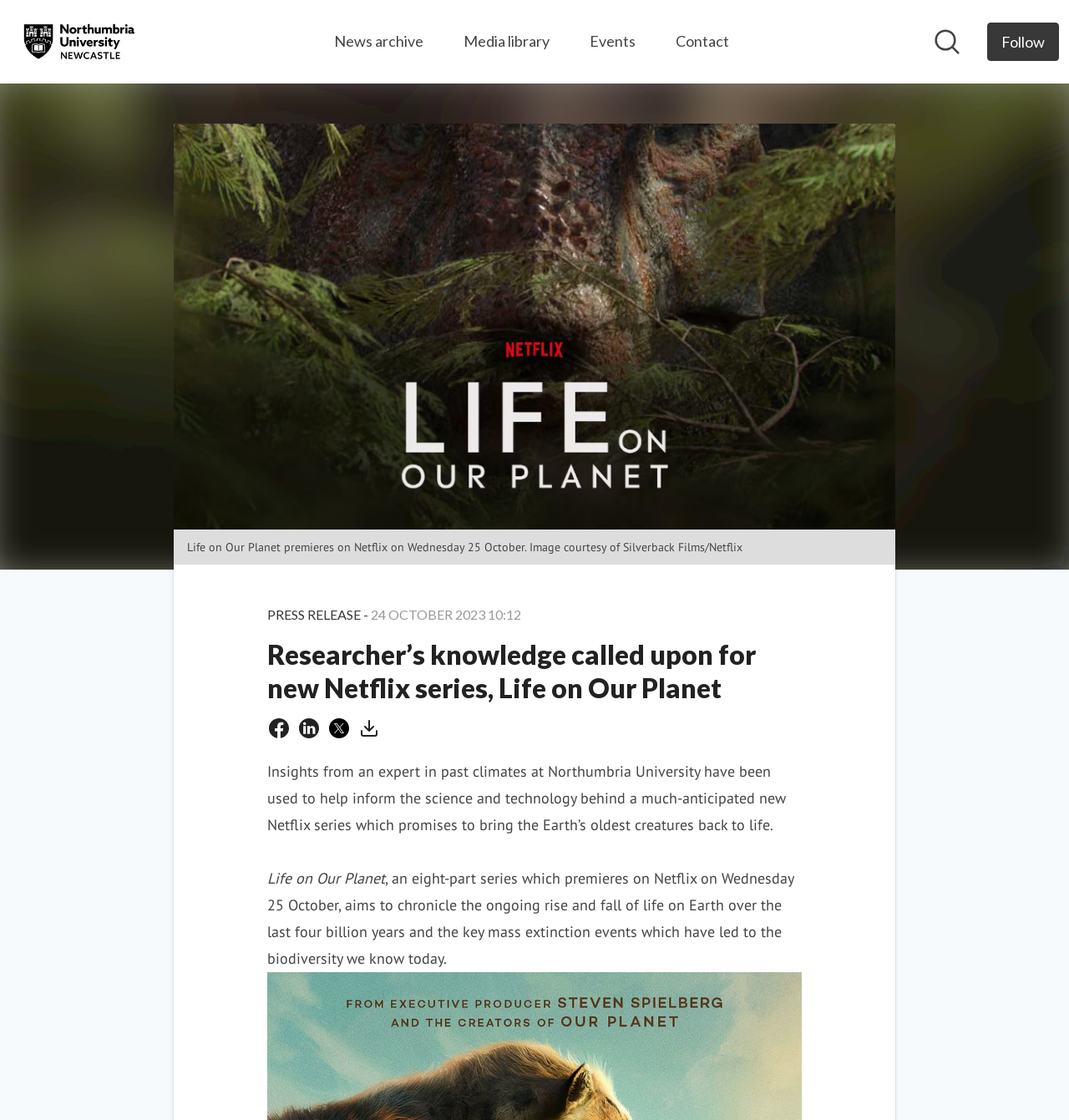Determine which piece of text is the heading of the webpage and provide it.

Researcher’s knowledge called upon for new Netflix series, Life on Our Planet